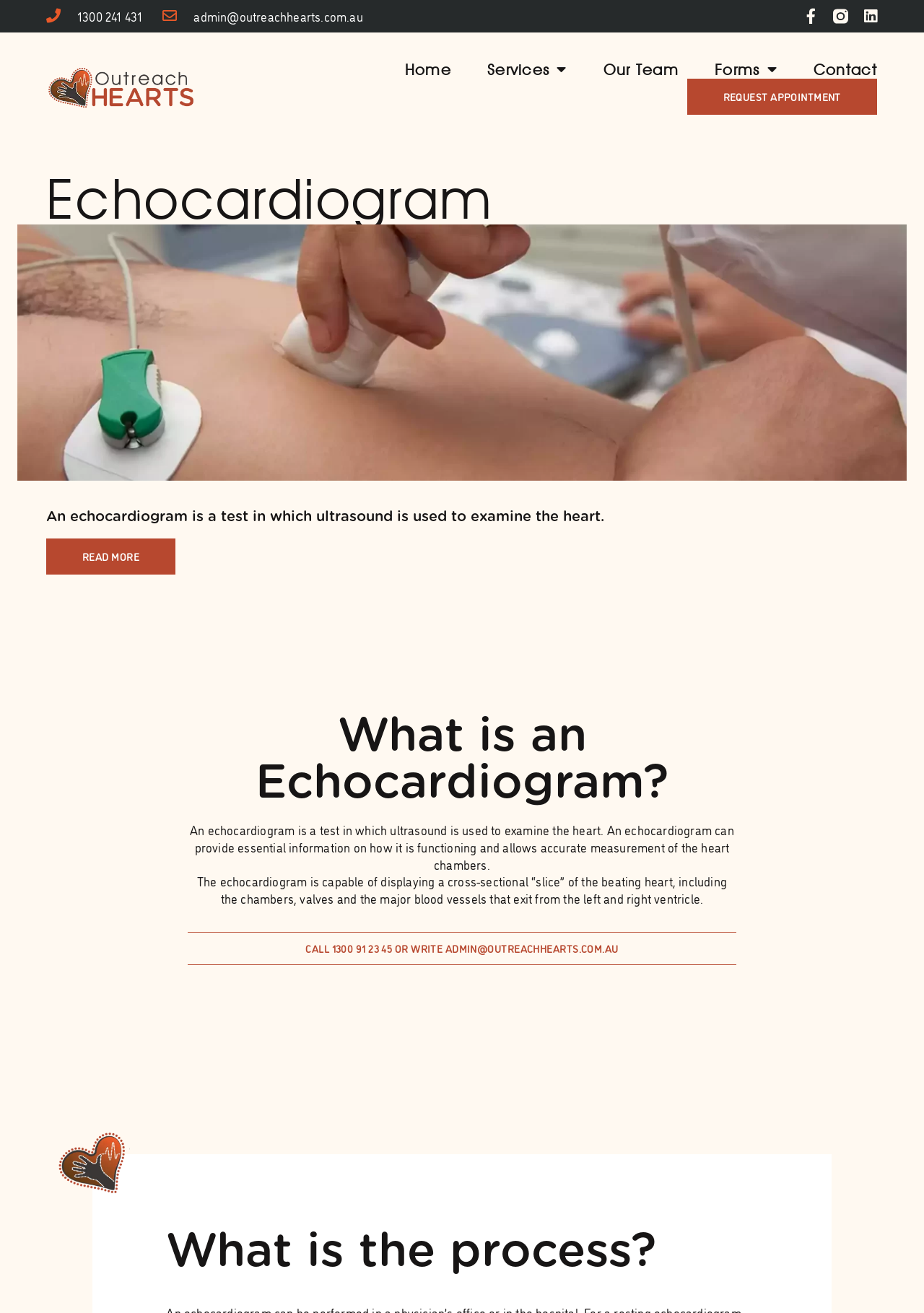Provide a thorough and detailed response to the question by examining the image: 
What is the purpose of an echocardiogram?

According to the webpage, an echocardiogram is a test that uses ultrasound to examine the heart, providing essential information on how it is functioning and allowing accurate measurement of the heart chambers.